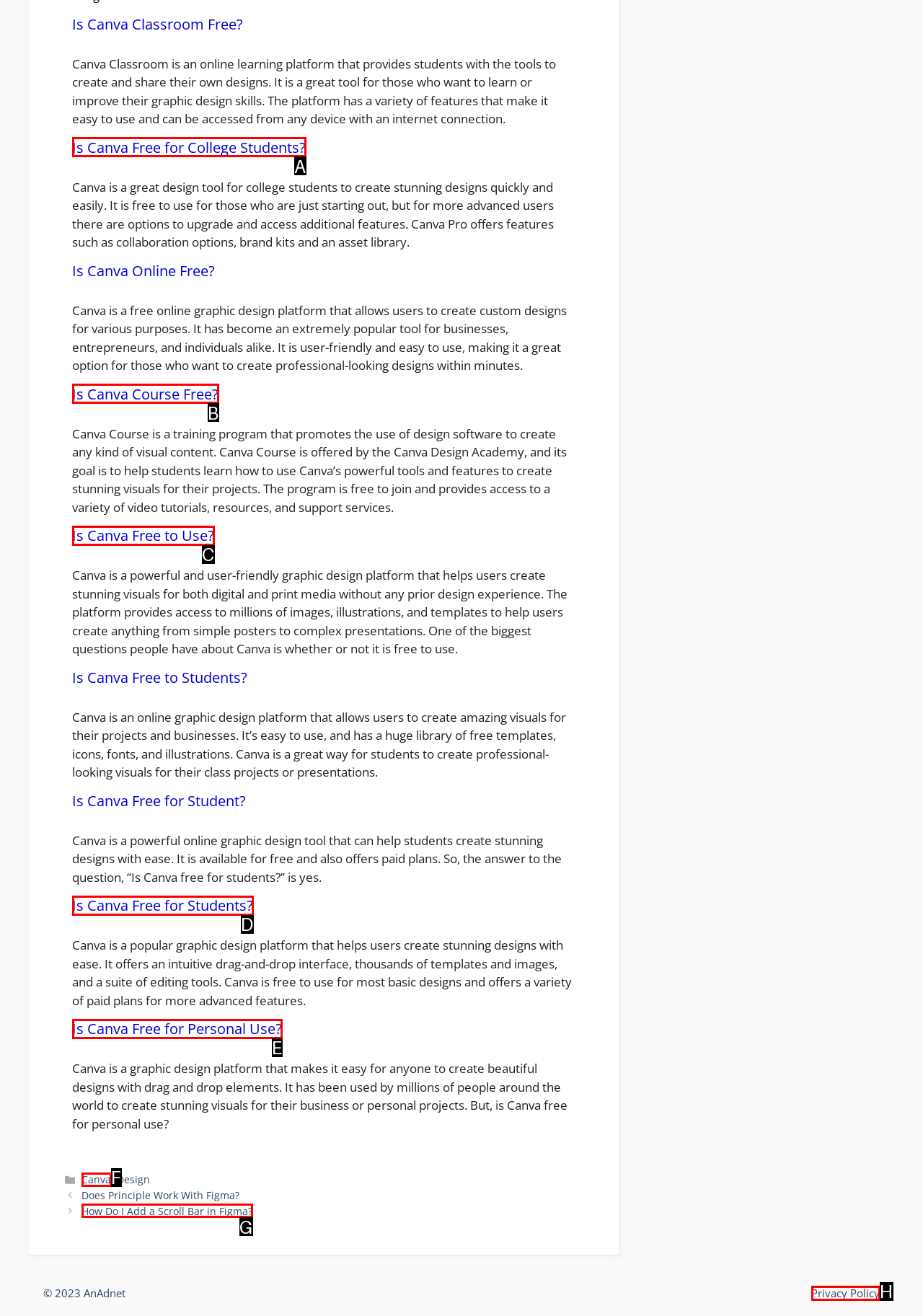Please identify the UI element that matches the description: Exhibition
Respond with the letter of the correct option.

None